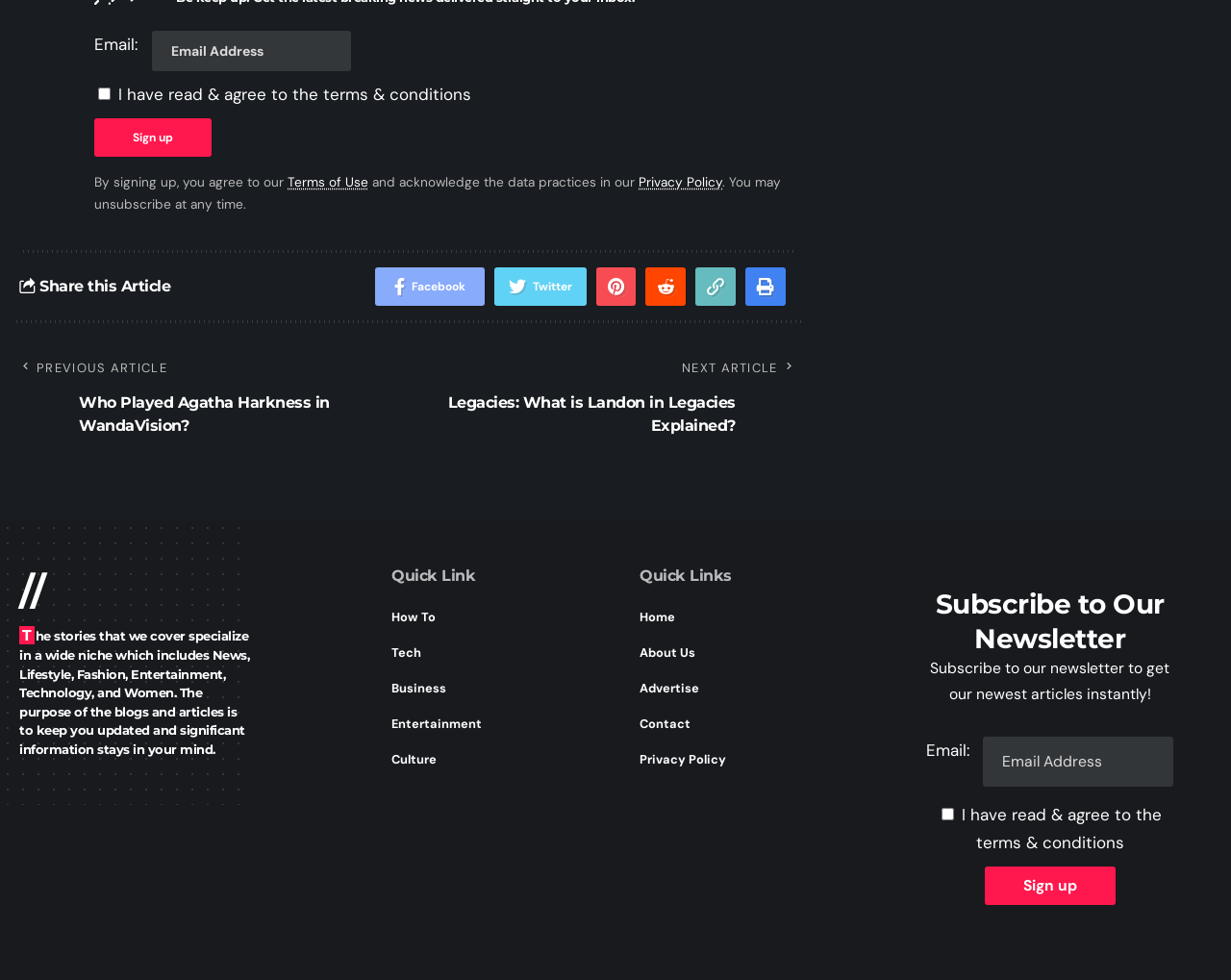How many social media links are available?
Refer to the image and provide a thorough answer to the question.

There are 7 social media links available, including Facebook, Twitter, and 5 other icons, which can be found below the 'Share this Article' text.